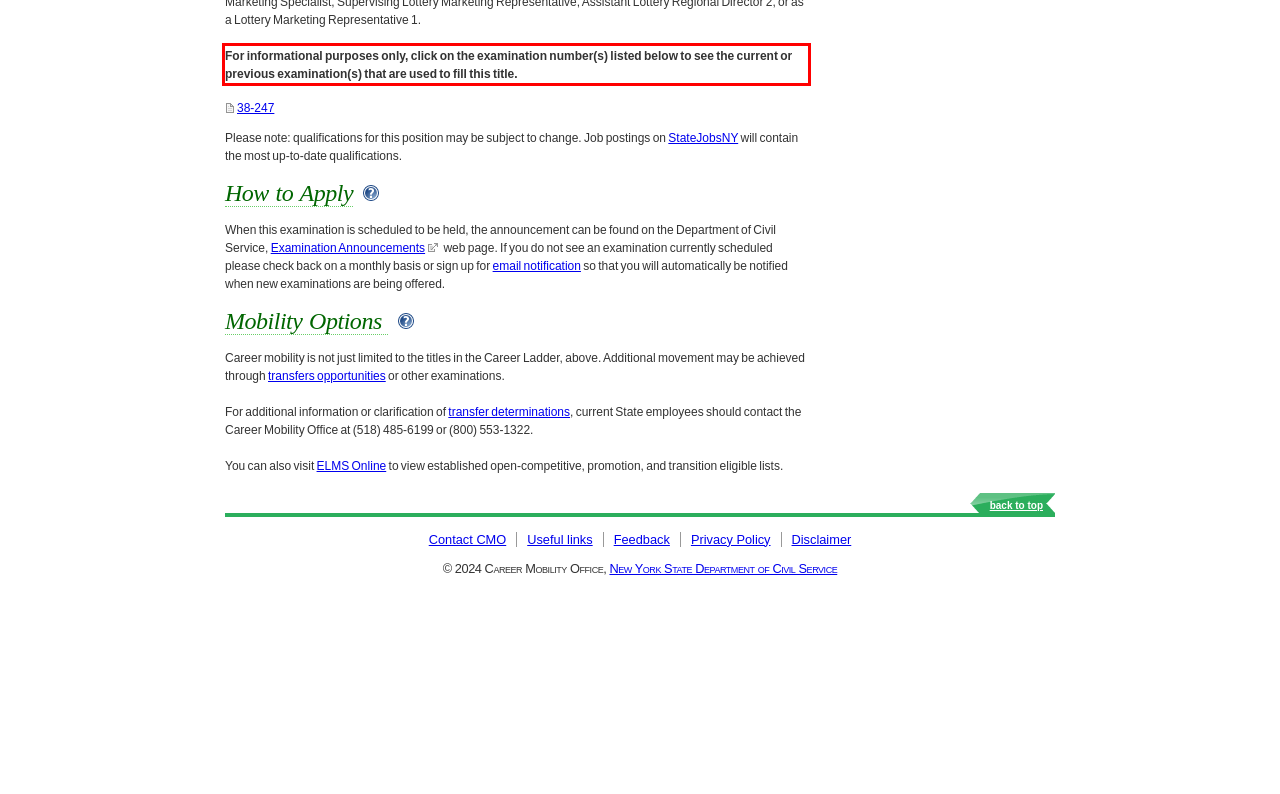Given a screenshot of a webpage containing a red bounding box, perform OCR on the text within this red bounding box and provide the text content.

For informational purposes only, click on the examination number(s) listed below to see the current or previous examination(s) that are used to fill this title.